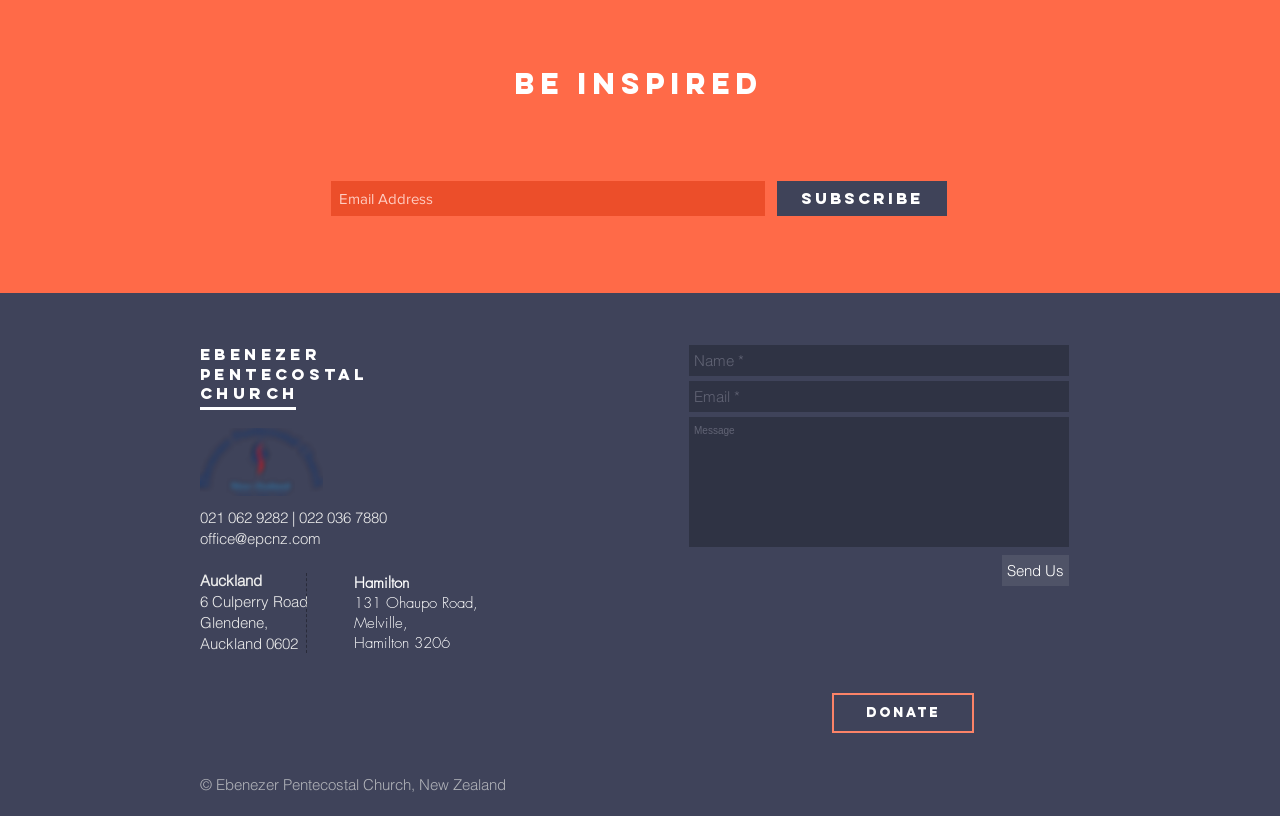Determine the bounding box coordinates of the region I should click to achieve the following instruction: "Contact us through email". Ensure the bounding box coordinates are four float numbers between 0 and 1, i.e., [left, top, right, bottom].

[0.156, 0.649, 0.251, 0.672]